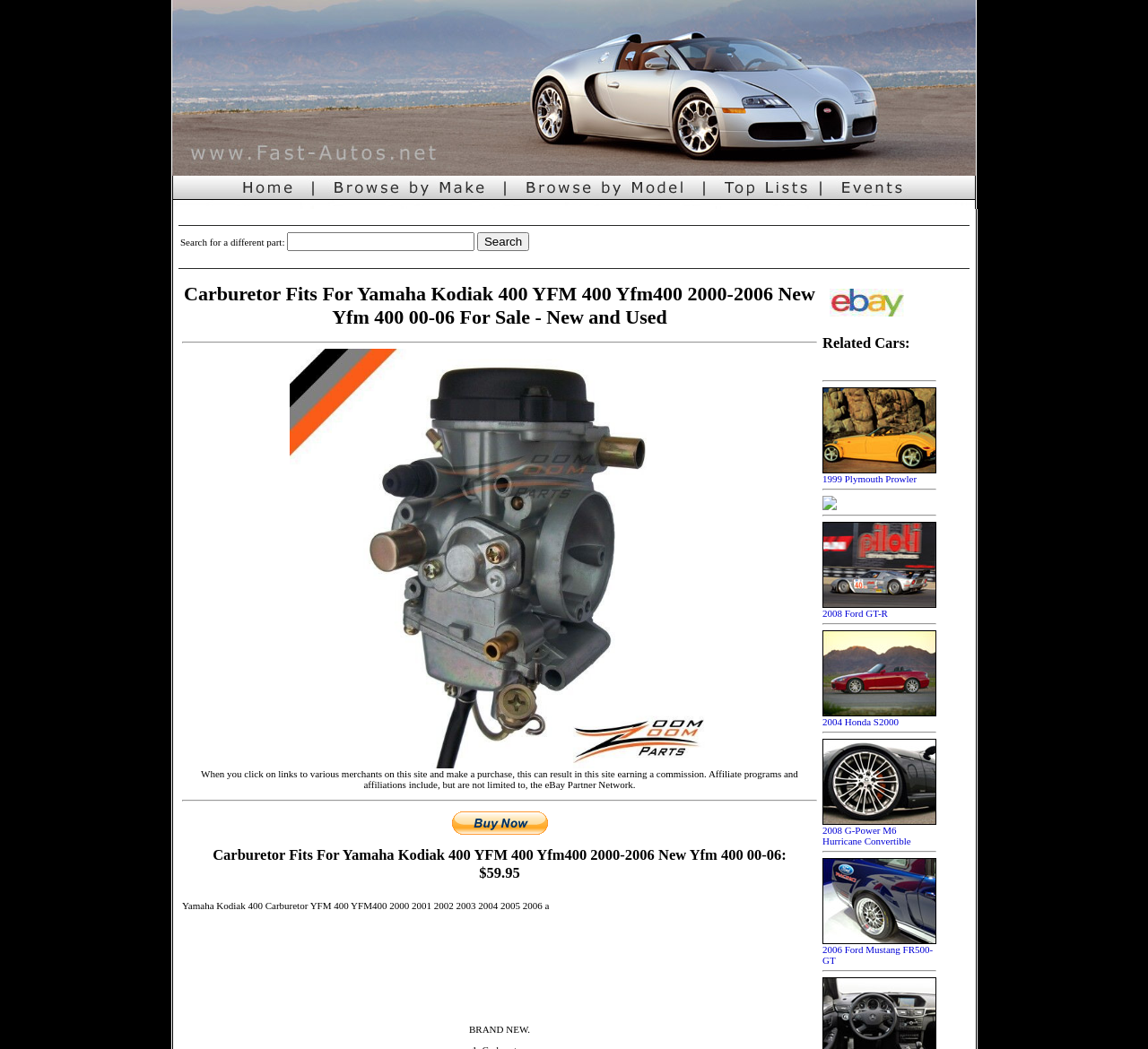What is the purpose of the search box?
Answer with a single word or short phrase according to what you see in the image.

Search for a different part